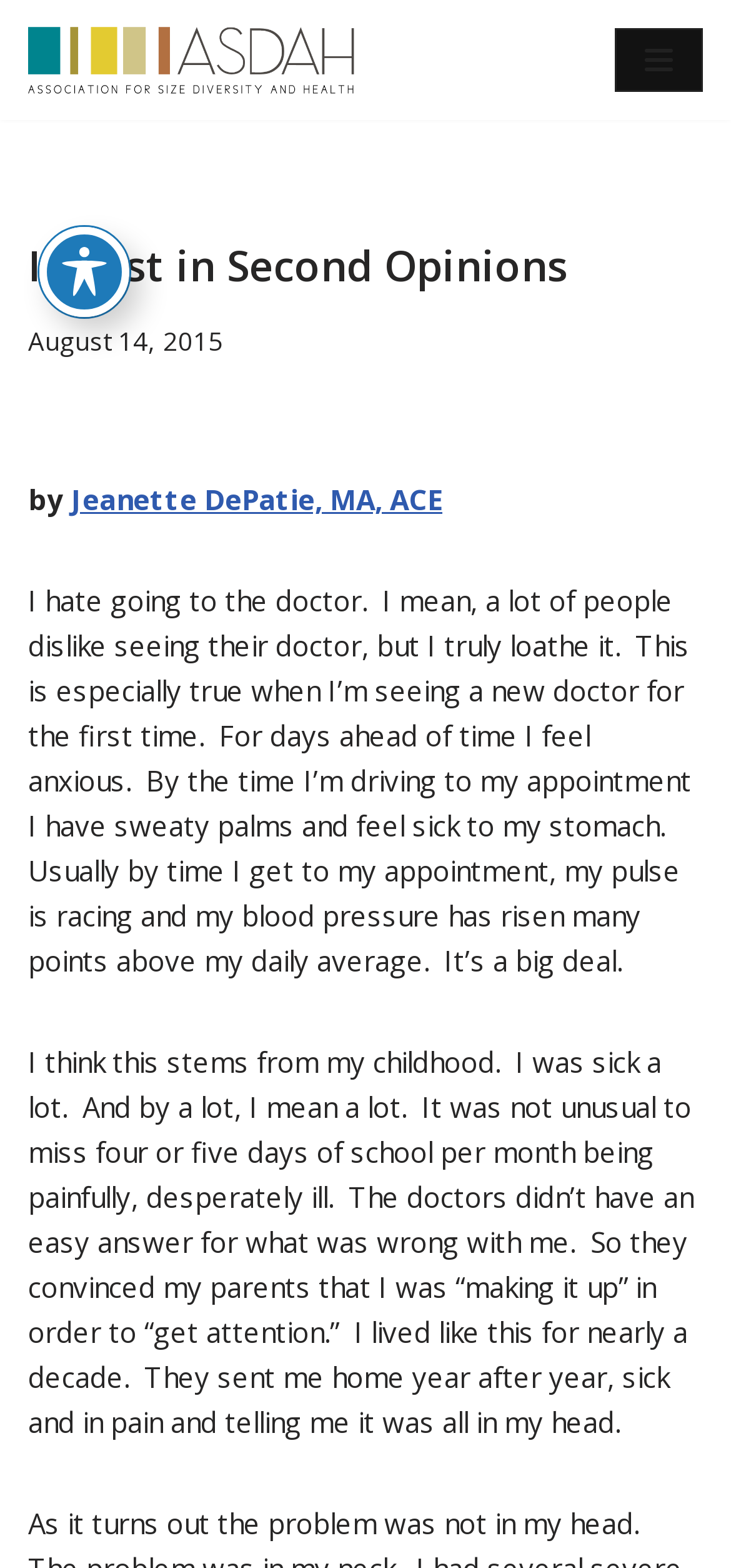What is the author's feeling towards going to the doctor?
Please provide a single word or phrase as the answer based on the screenshot.

Anxious